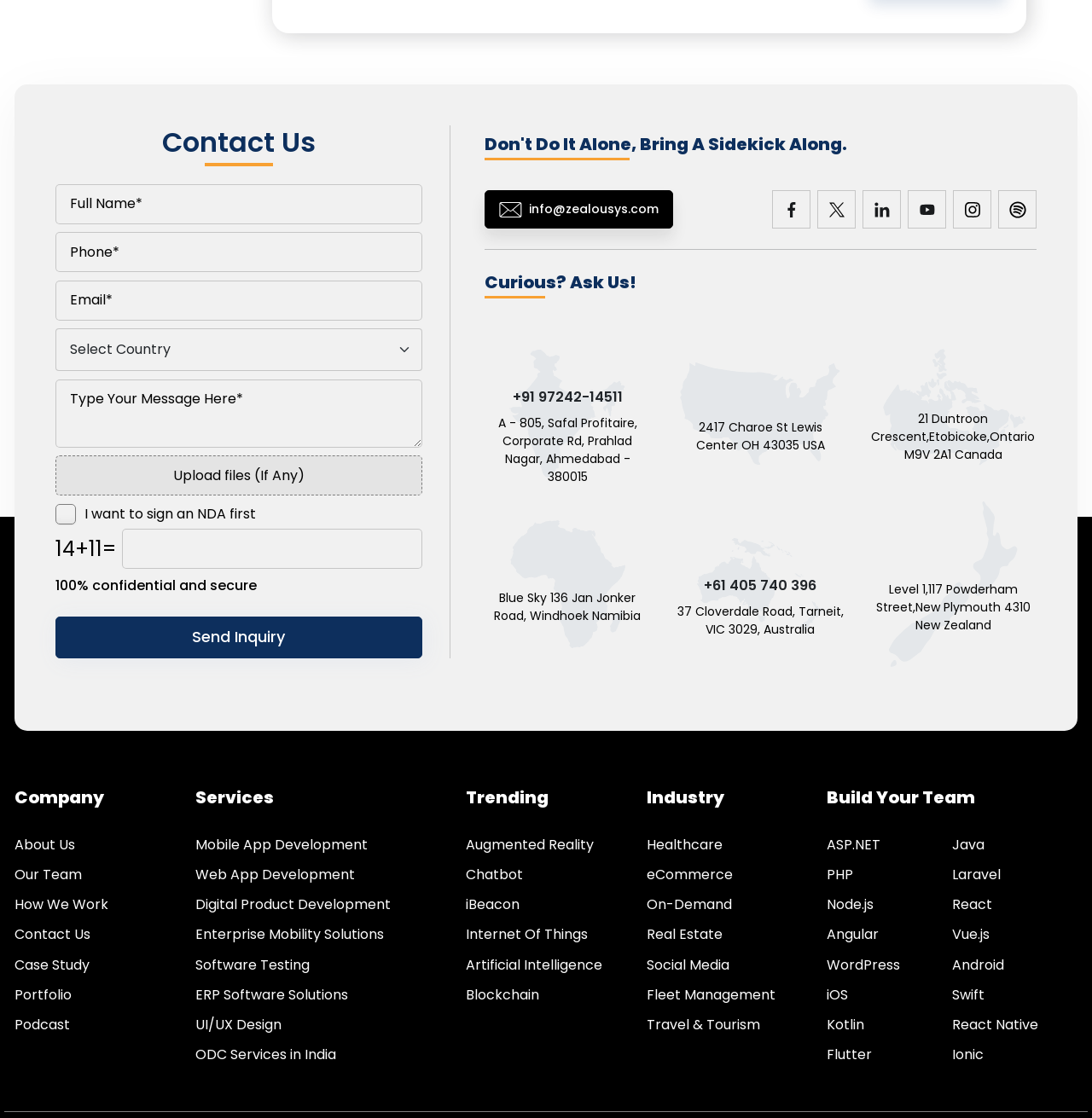Please identify the bounding box coordinates of the clickable area that will allow you to execute the instruction: "Fill in the full name".

[0.051, 0.165, 0.386, 0.201]